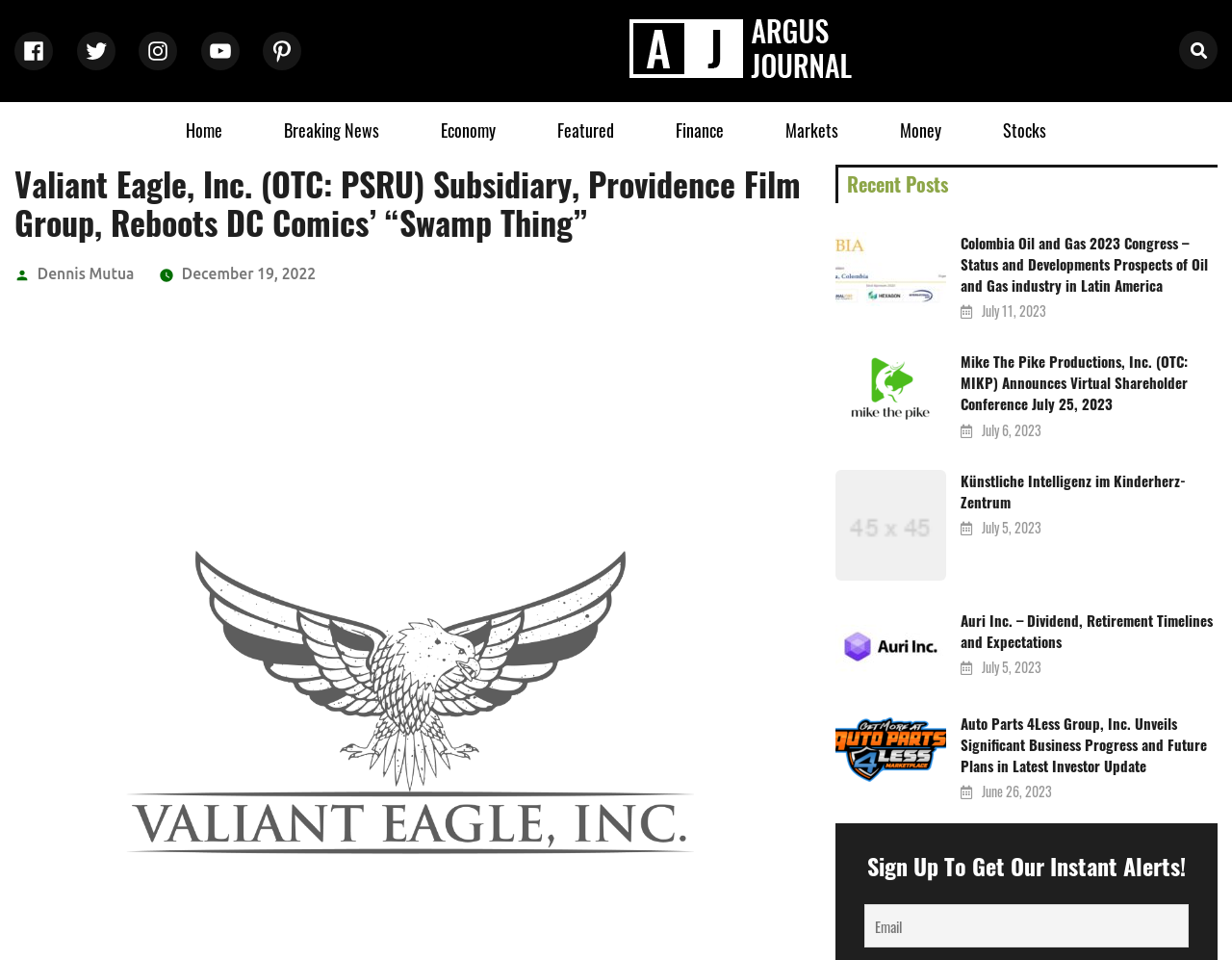Please determine the bounding box coordinates of the element's region to click for the following instruction: "Enter email to sign up for instant alerts".

[0.702, 0.942, 0.965, 0.987]